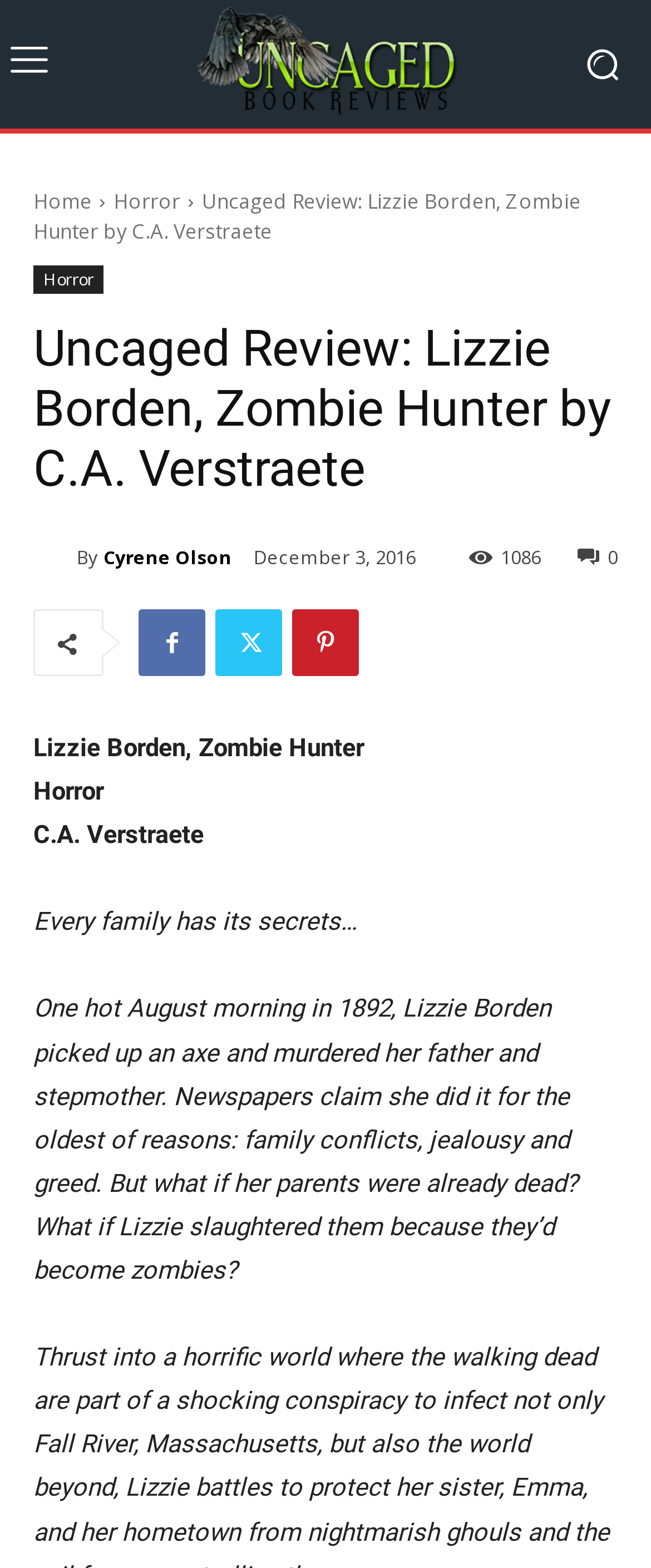Kindly determine the bounding box coordinates for the area that needs to be clicked to execute this instruction: "Read the review by Cyrene Olson".

[0.051, 0.344, 0.118, 0.366]